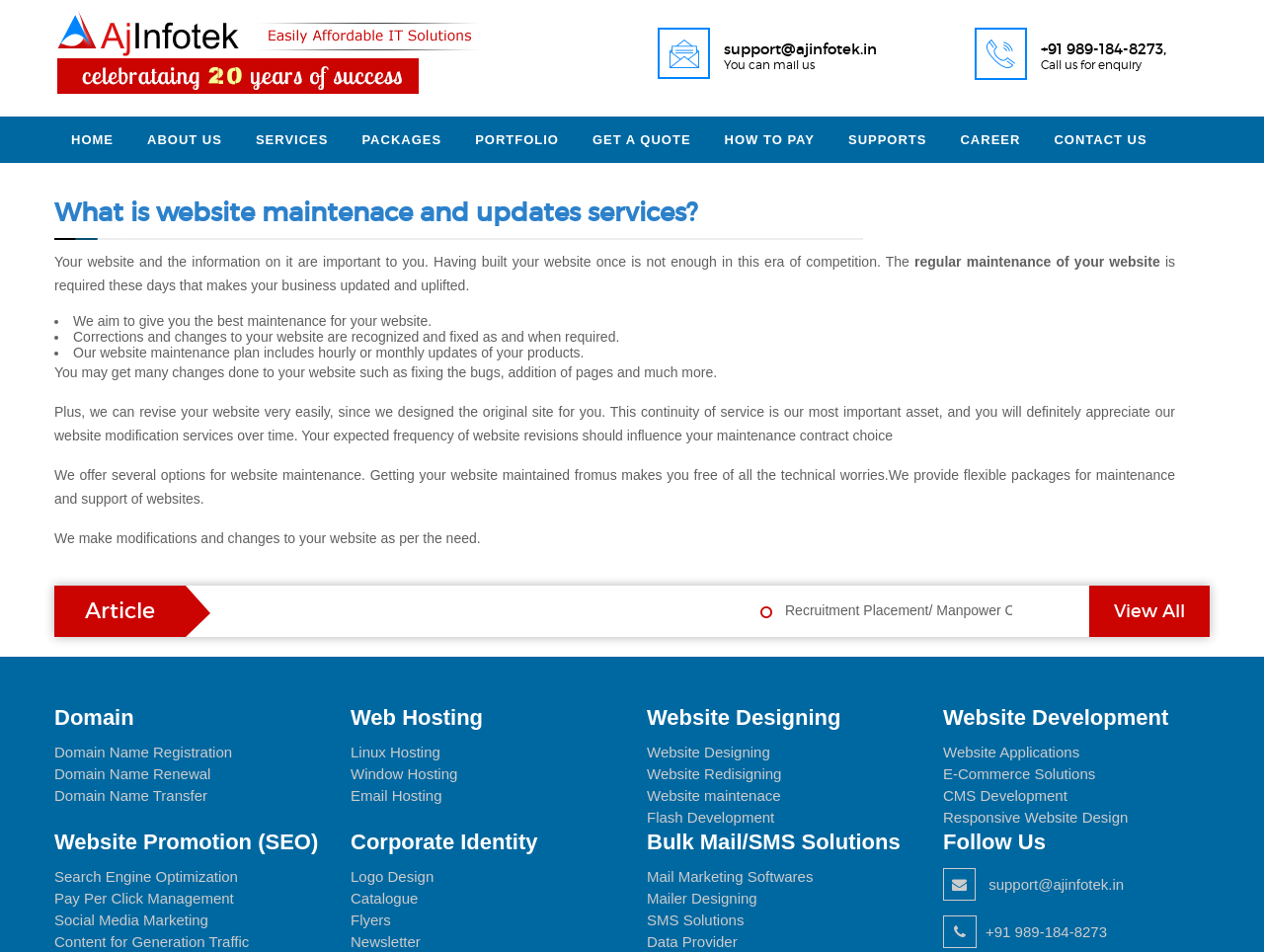What types of website development services are offered?
Analyze the image and deliver a detailed answer to the question.

The company offers various types of website development services, including e-commerce solutions, CMS development, and more, which can be inferred from the content of the webpage. The webpage mentions these services under the 'Website Development' section.